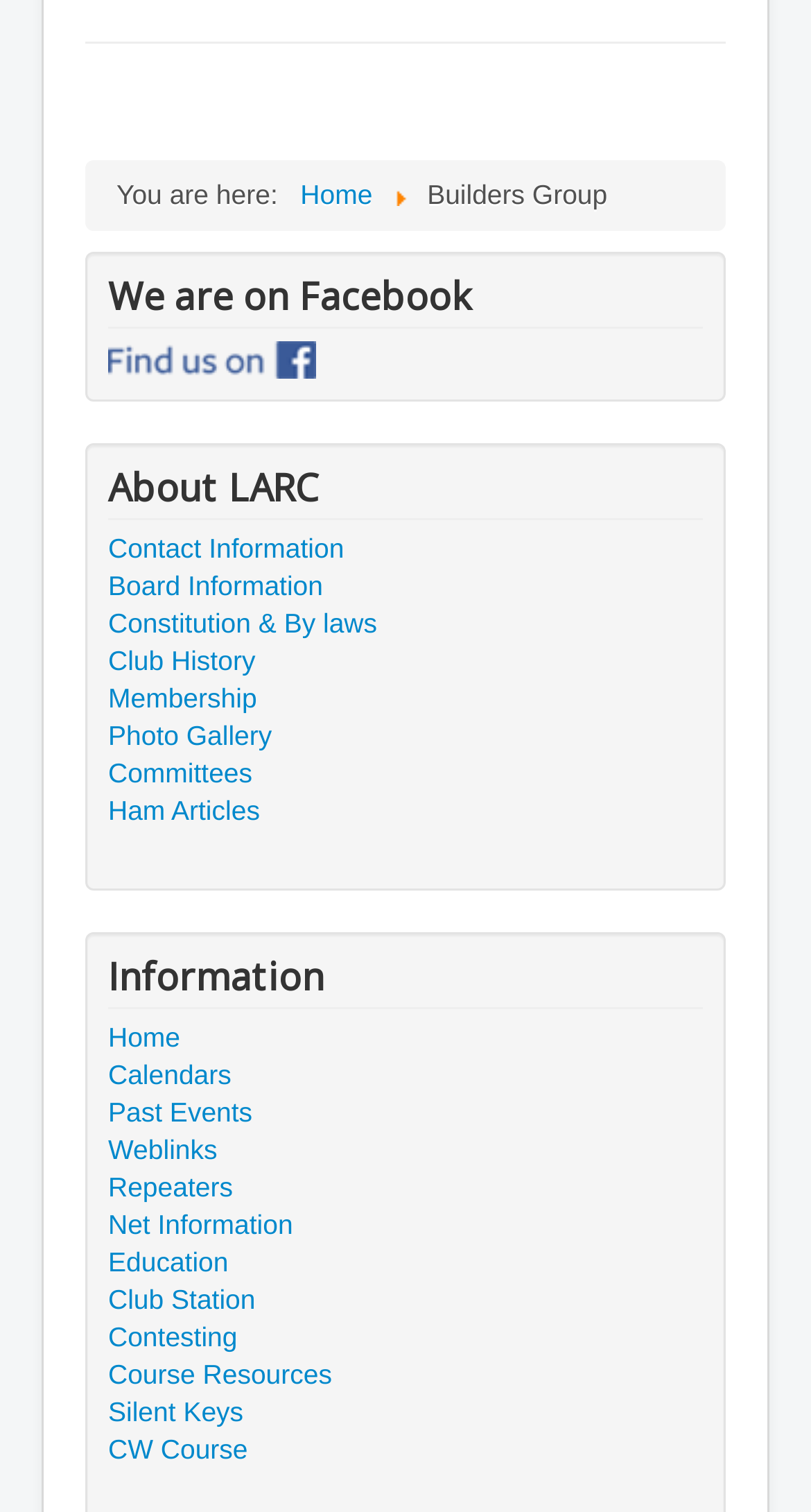Identify the bounding box for the UI element described as: "Calendars". Ensure the coordinates are four float numbers between 0 and 1, formatted as [left, top, right, bottom].

[0.133, 0.699, 0.867, 0.724]